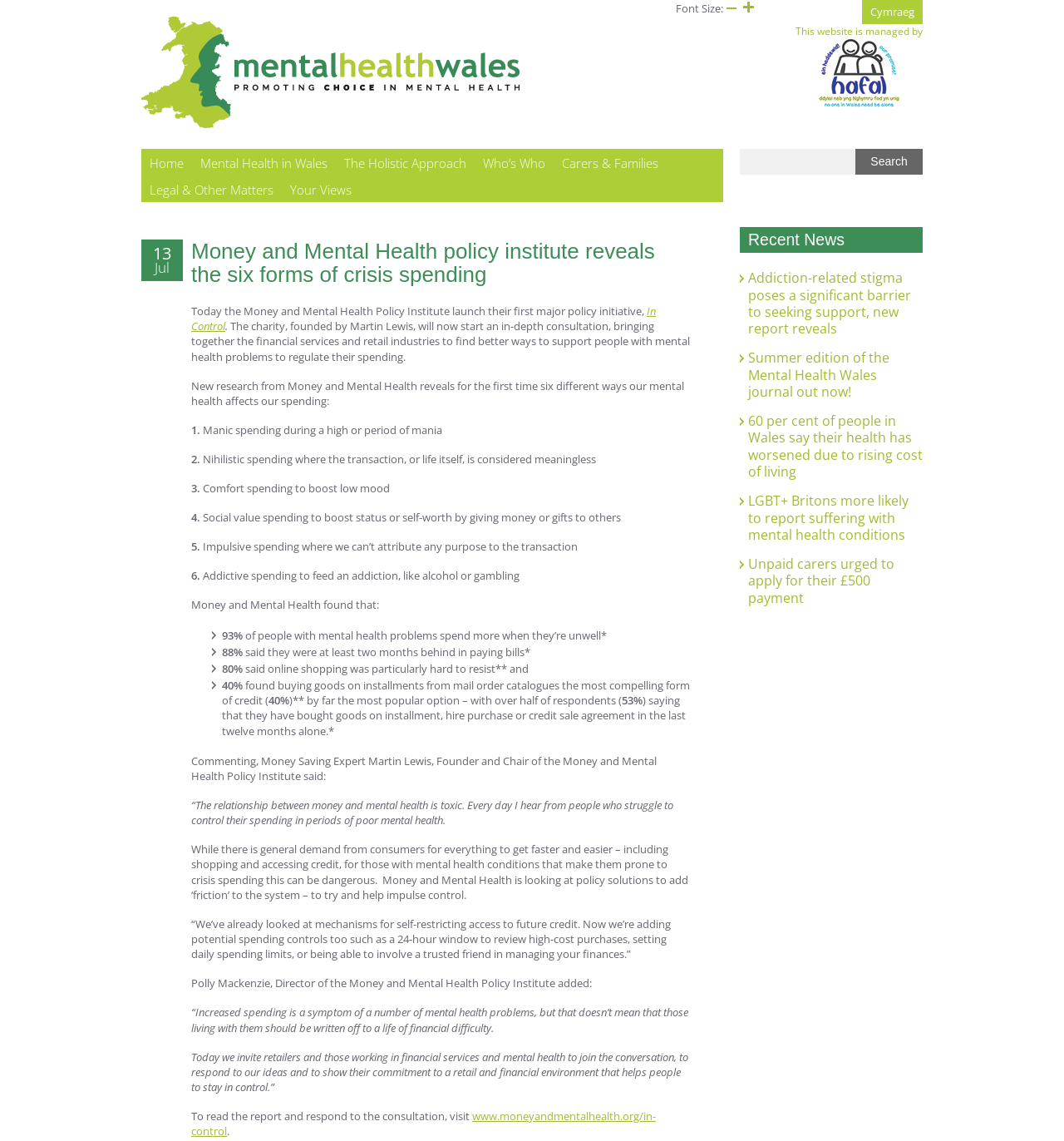What percentage of people with mental health problems spend more when they’re unwell?
Give a detailed and exhaustive answer to the question.

The question asks about the percentage of people with mental health problems who spend more when they’re unwell. From the webpage, we can find the relevant information in the paragraph that starts with 'Money and Mental Health found that...'. The sentence '93% of people with mental health problems spend more when they’re unwell*' indicates that 93% of people with mental health problems spend more when they’re unwell.